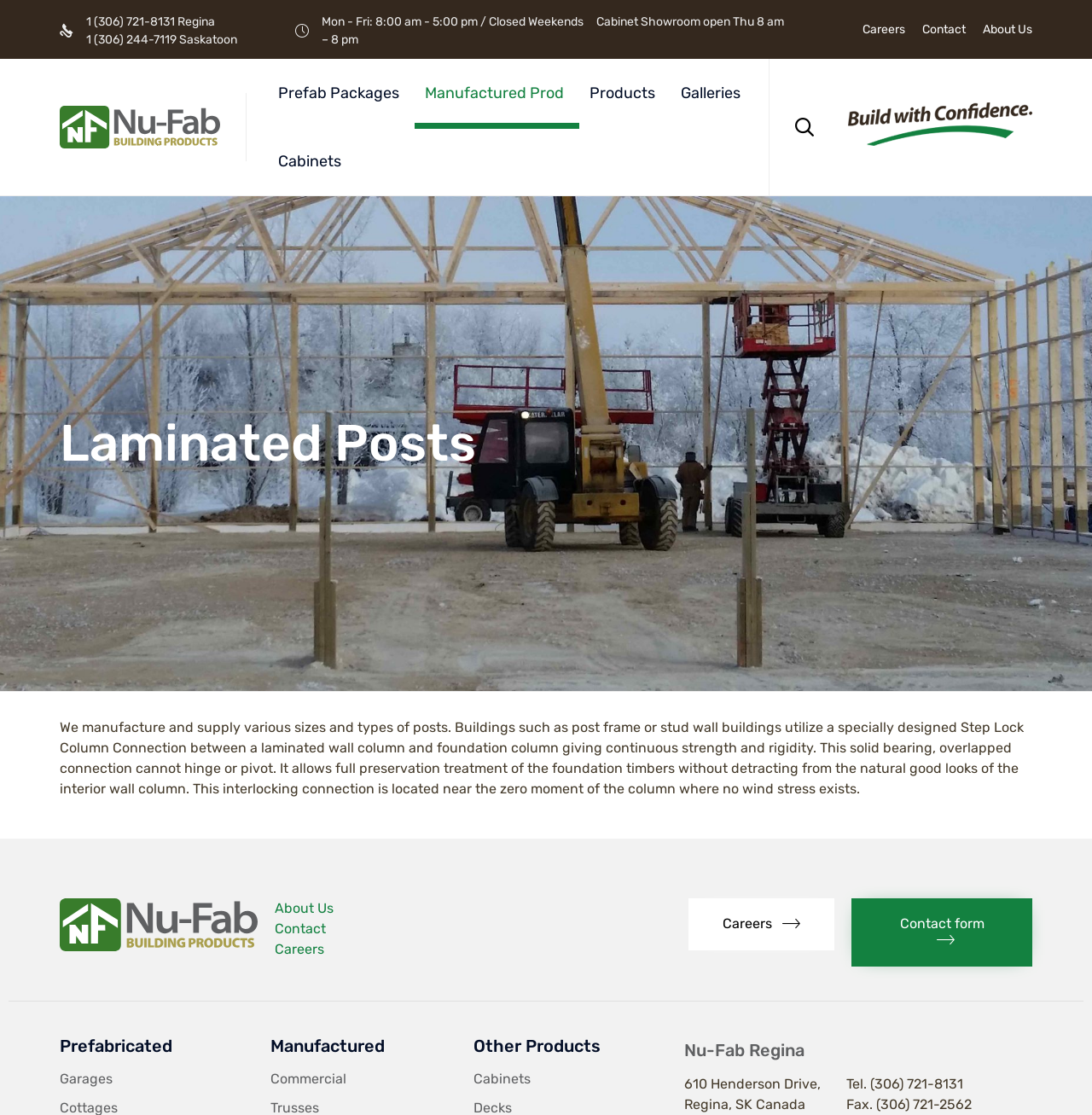Please answer the following question using a single word or phrase: 
What is the operating hours of the Cabinet Showroom?

Thu 8 am – 8 pm